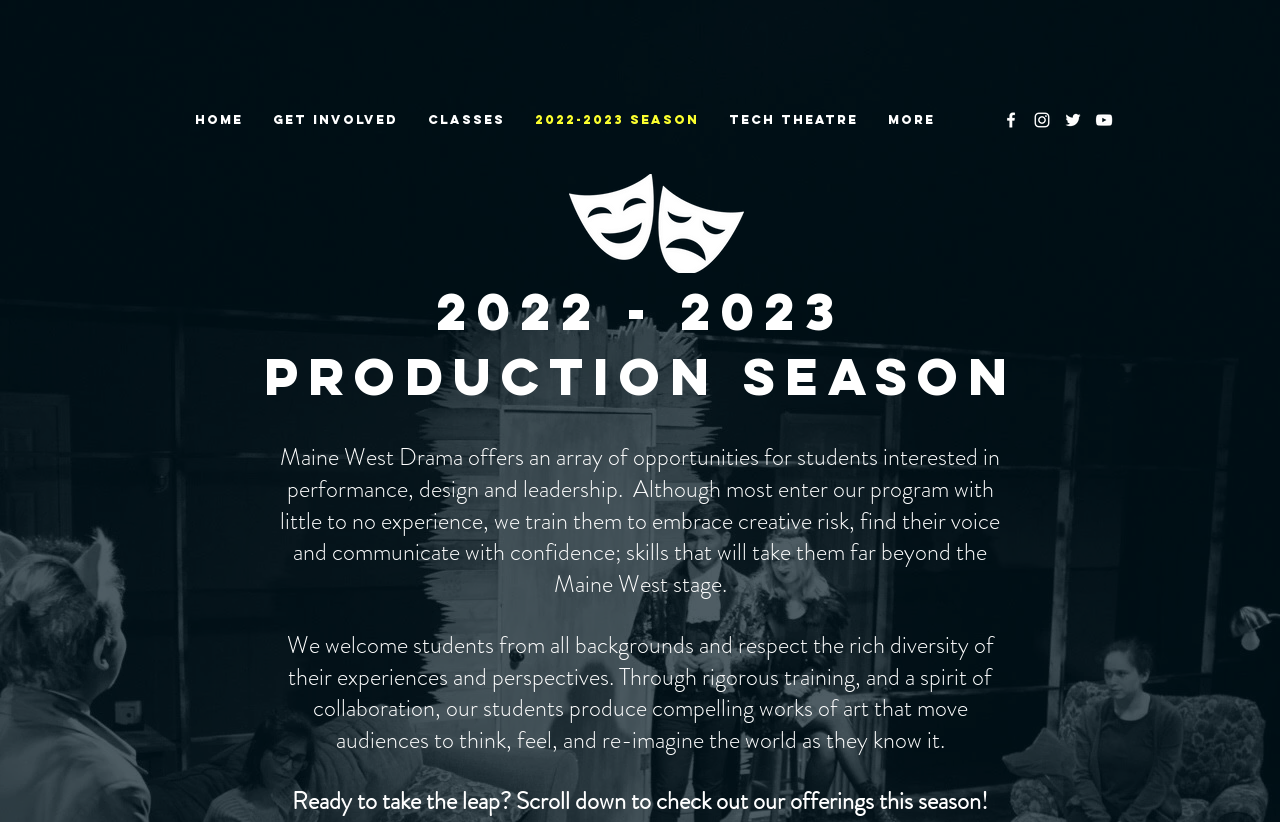Can you determine the bounding box coordinates of the area that needs to be clicked to fulfill the following instruction: "Check out the 2022-2023 SEASON"?

[0.406, 0.116, 0.558, 0.176]